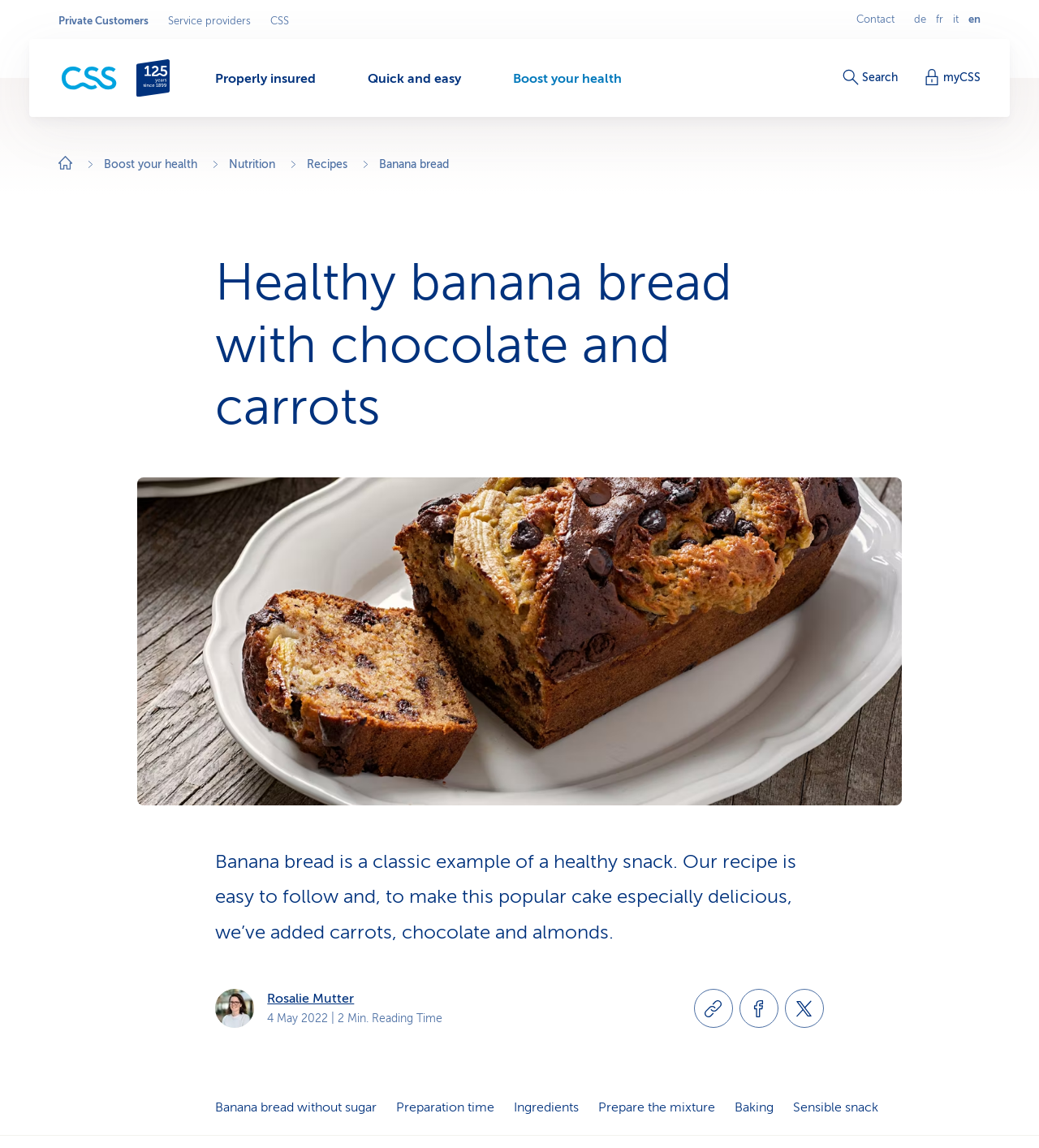What is the purpose of the 'Copy link' button?
Give a detailed explanation using the information visible in the image.

The 'Copy link' button is located below the article, and its purpose is to allow users to copy the link of the article, likely for sharing or saving purposes.